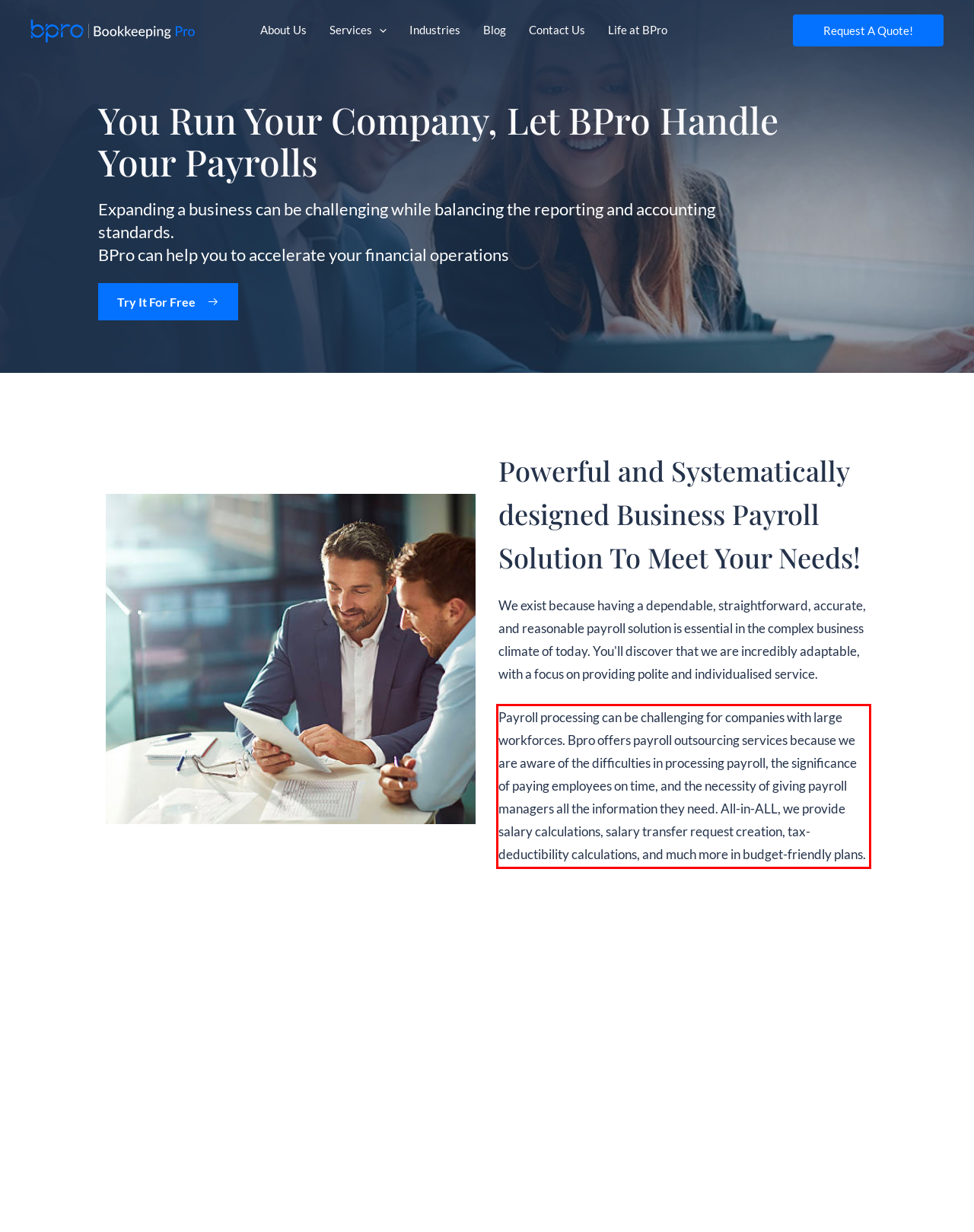Please perform OCR on the text content within the red bounding box that is highlighted in the provided webpage screenshot.

Payroll processing can be challenging for companies with large workforces. Bpro offers payroll outsourcing services because we are aware of the difficulties in processing payroll, the significance of paying employees on time, and the necessity of giving payroll managers all the information they need. All-in-ALL, we provide salary calculations, salary transfer request creation, tax-deductibility calculations, and much more in budget-friendly plans.